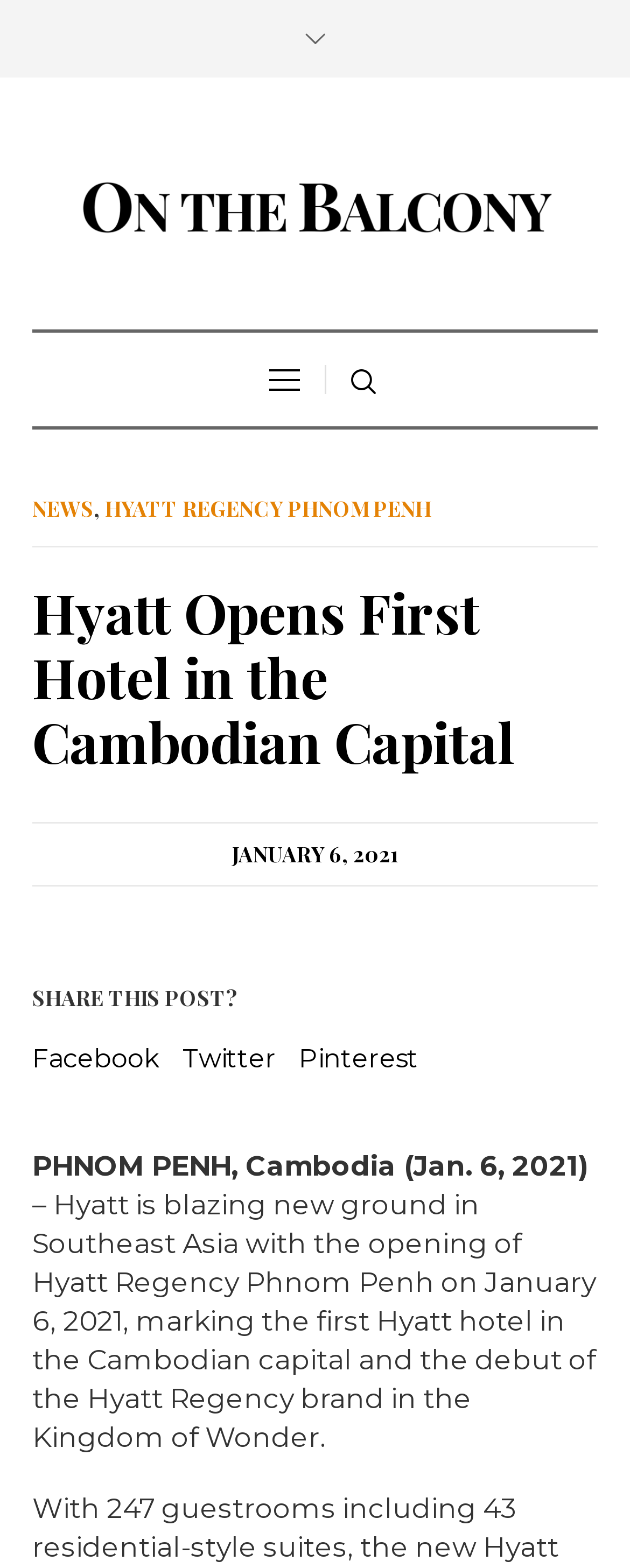Give the bounding box coordinates for the element described as: "Hyatt Regency Phnom Penh".

[0.167, 0.315, 0.685, 0.333]